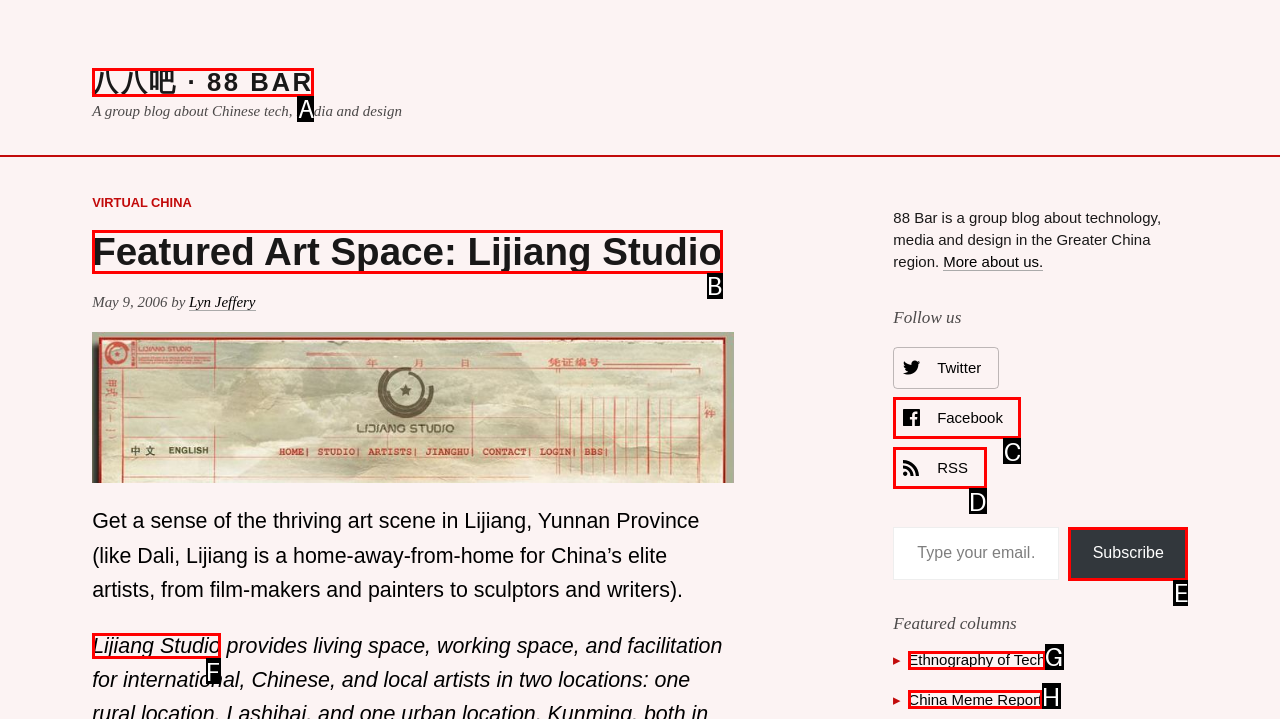Select the HTML element that needs to be clicked to carry out the task: Click on the link to Lijiang Studio
Provide the letter of the correct option.

F